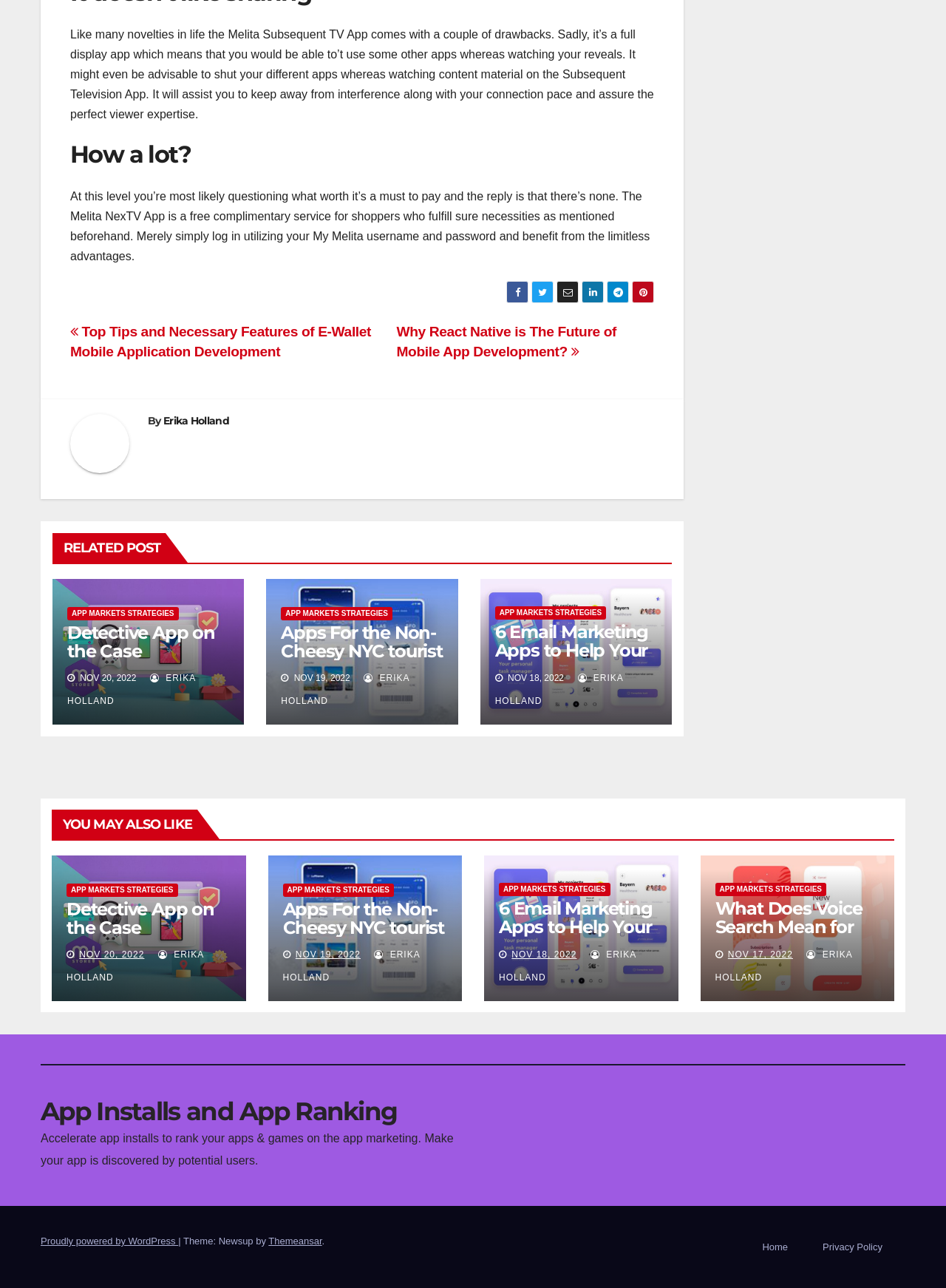Give the bounding box coordinates for the element described by: "Detective App on the Case".

[0.071, 0.483, 0.227, 0.514]